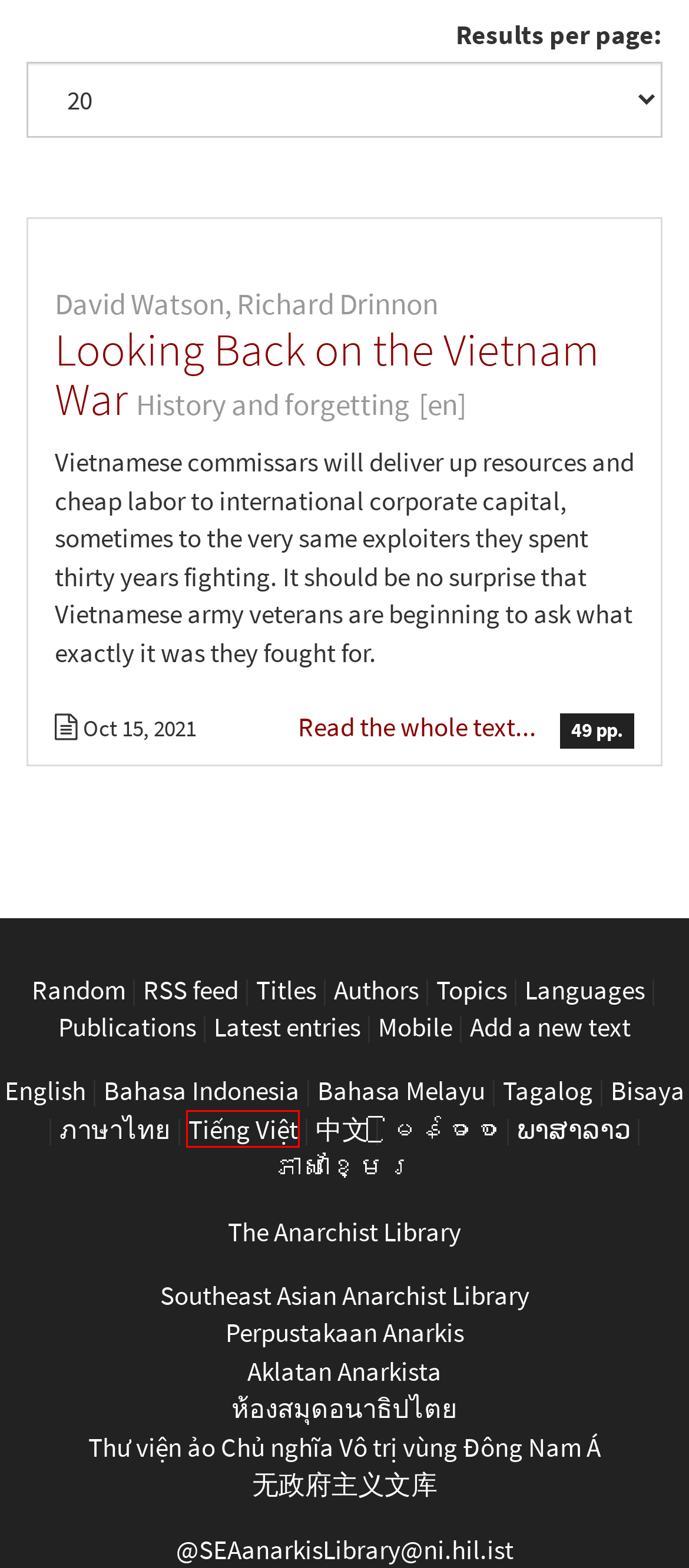Inspect the screenshot of a webpage with a red rectangle bounding box. Identify the webpage description that best corresponds to the new webpage after clicking the element inside the bounding box. Here are the candidates:
A. Southeast Asian Anarch Library (@SEAanarkisLibrary@ni.hil.ist) - ni.hil.ist
B. Looking Back on the Vietnam War | Southeast Asian Anarchist Library
C. Thai | Southeast Asian Anarchist Library
D. Tagalog | Southeast Asian Anarchist Library
E. Topics | Southeast Asian Anarchist Library
F. Vietnamese | Southeast Asian Anarchist Library
G. English | Southeast Asian Anarchist Library
H. The Anarchist Library | The Anarchist Library

F